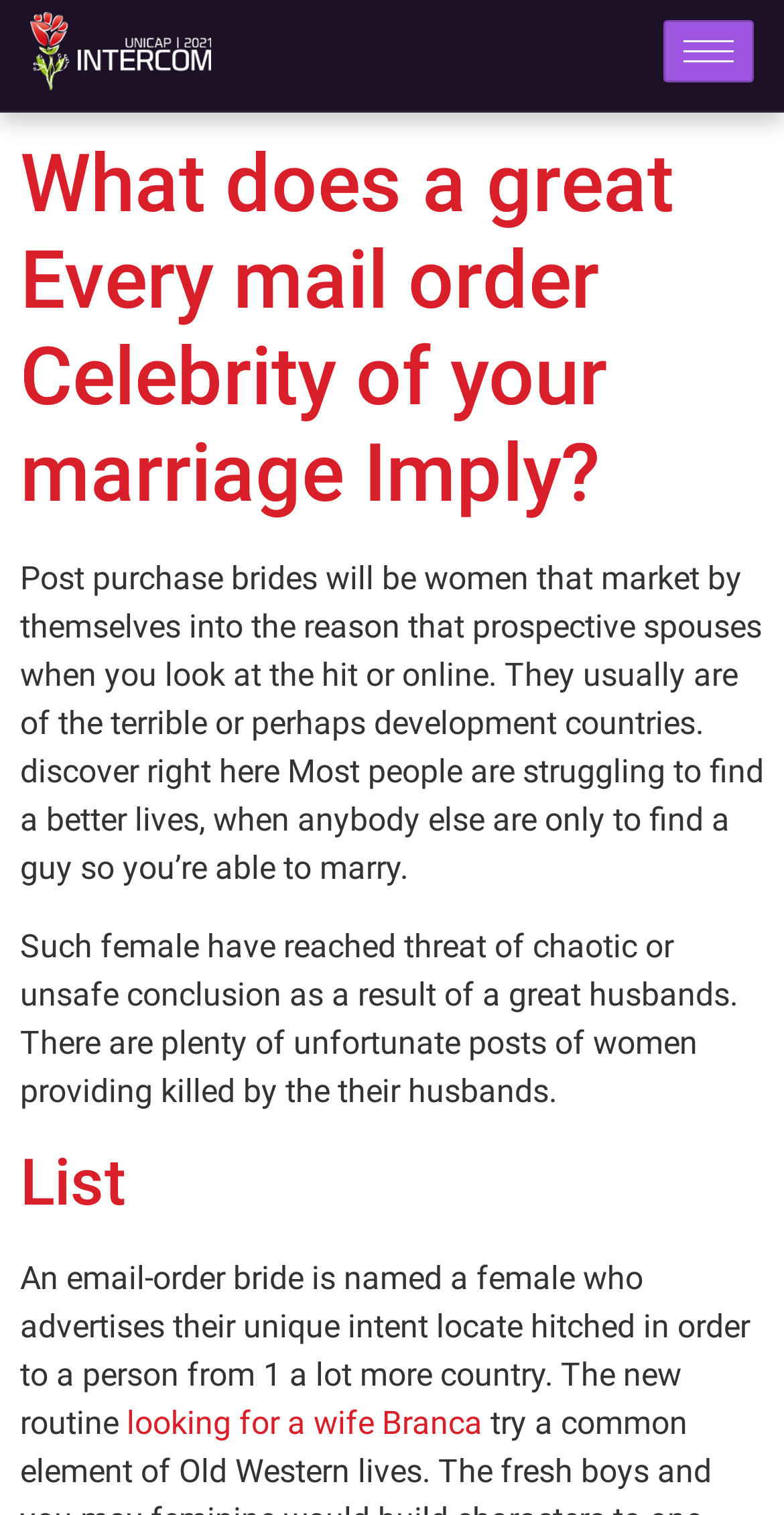Create a detailed summary of all the visual and textual information on the webpage.

The webpage appears to be an article discussing the concept of mail-order brides and the implications of this practice. At the top of the page, there is a link and a button, positioned side by side, with the link located on the left and the button on the right. 

Below these elements, there is a main header that spans almost the entire width of the page, which displays the title "What does a great Every mail order Celebrity of your marriage Imply?".

The main content of the page is divided into several sections. The first section consists of two paragraphs of text, which describe the concept of post-purchase brides and the risks they face in their marriages. These paragraphs are positioned one below the other, taking up a significant portion of the page.

Following these paragraphs, there is a subheading titled "List", which is centered near the bottom of the page. Below this subheading, there is another paragraph of text that continues the discussion on mail-order brides. This paragraph is positioned below the subheading and takes up a significant portion of the remaining page space.

Finally, there is a link located at the bottom of the page, which appears to be a reference or a related resource, titled "looking for a wife Branca".